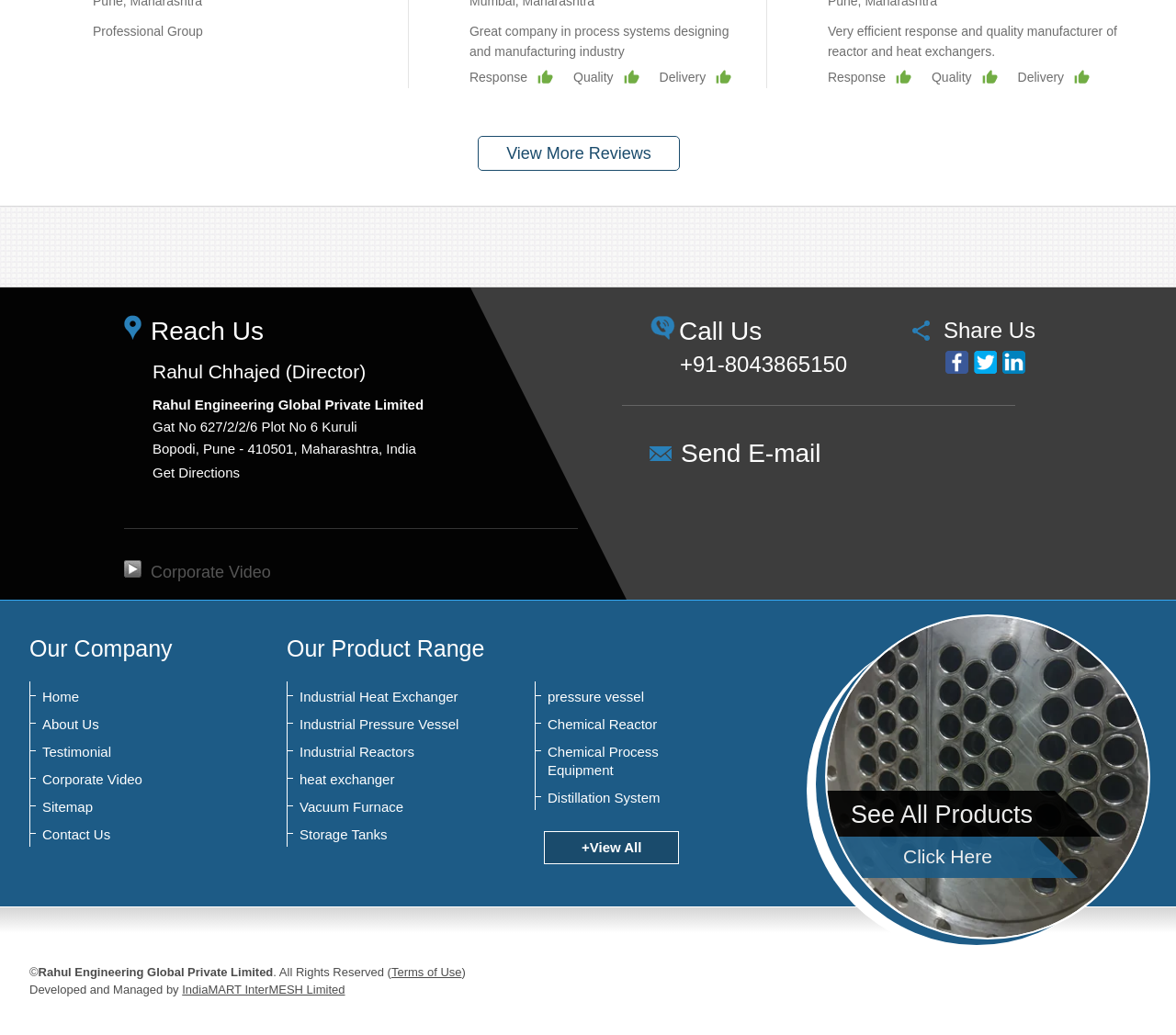Please determine the bounding box coordinates for the UI element described as: "See All Products".

[0.678, 0.764, 0.936, 0.808]